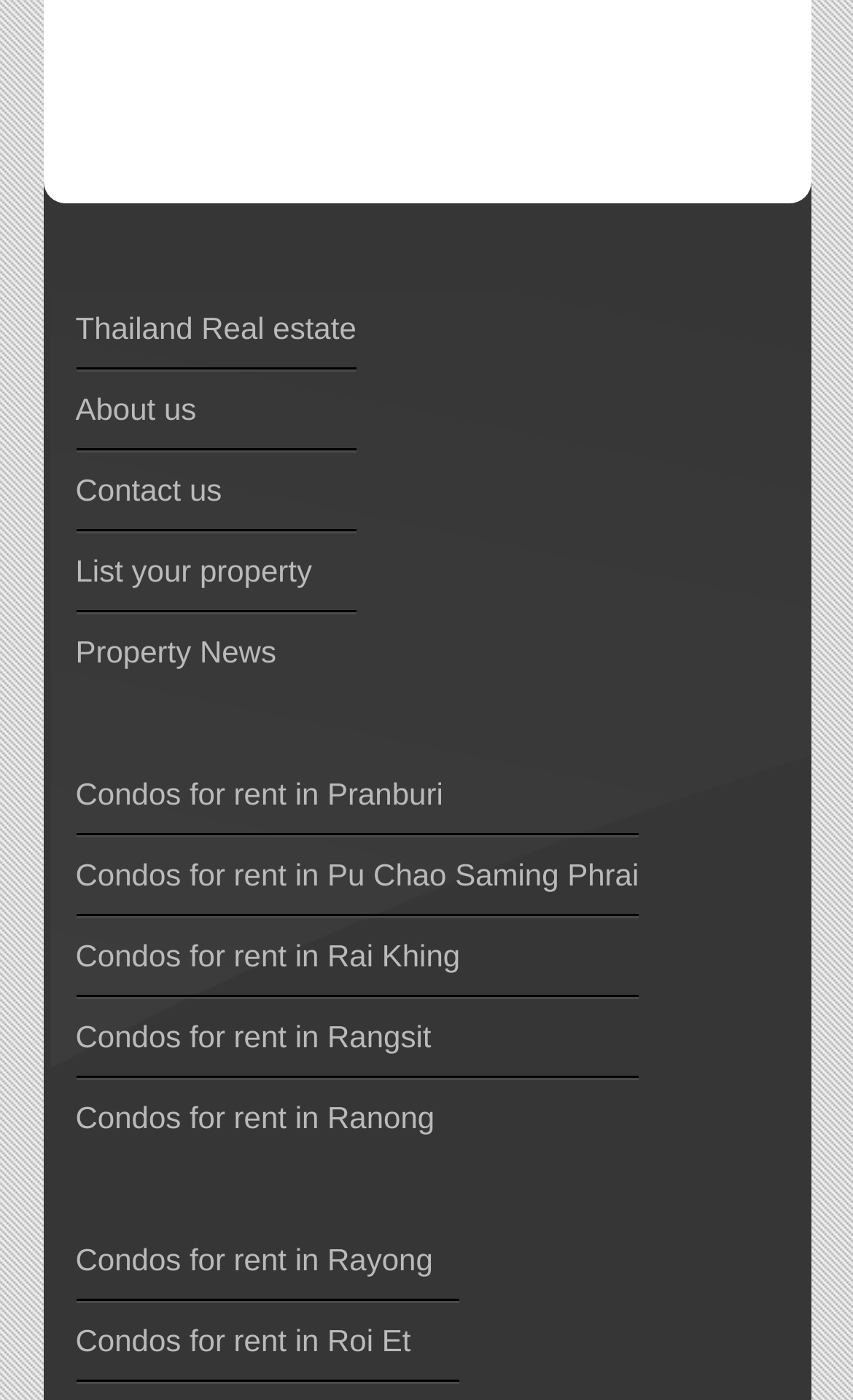Give a one-word or one-phrase response to the question: 
How many links are in the top navigation bar?

7